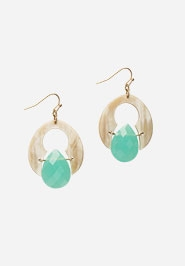What is the shape of the teal gemstone?
Based on the image, respond with a single word or phrase.

Teardrop